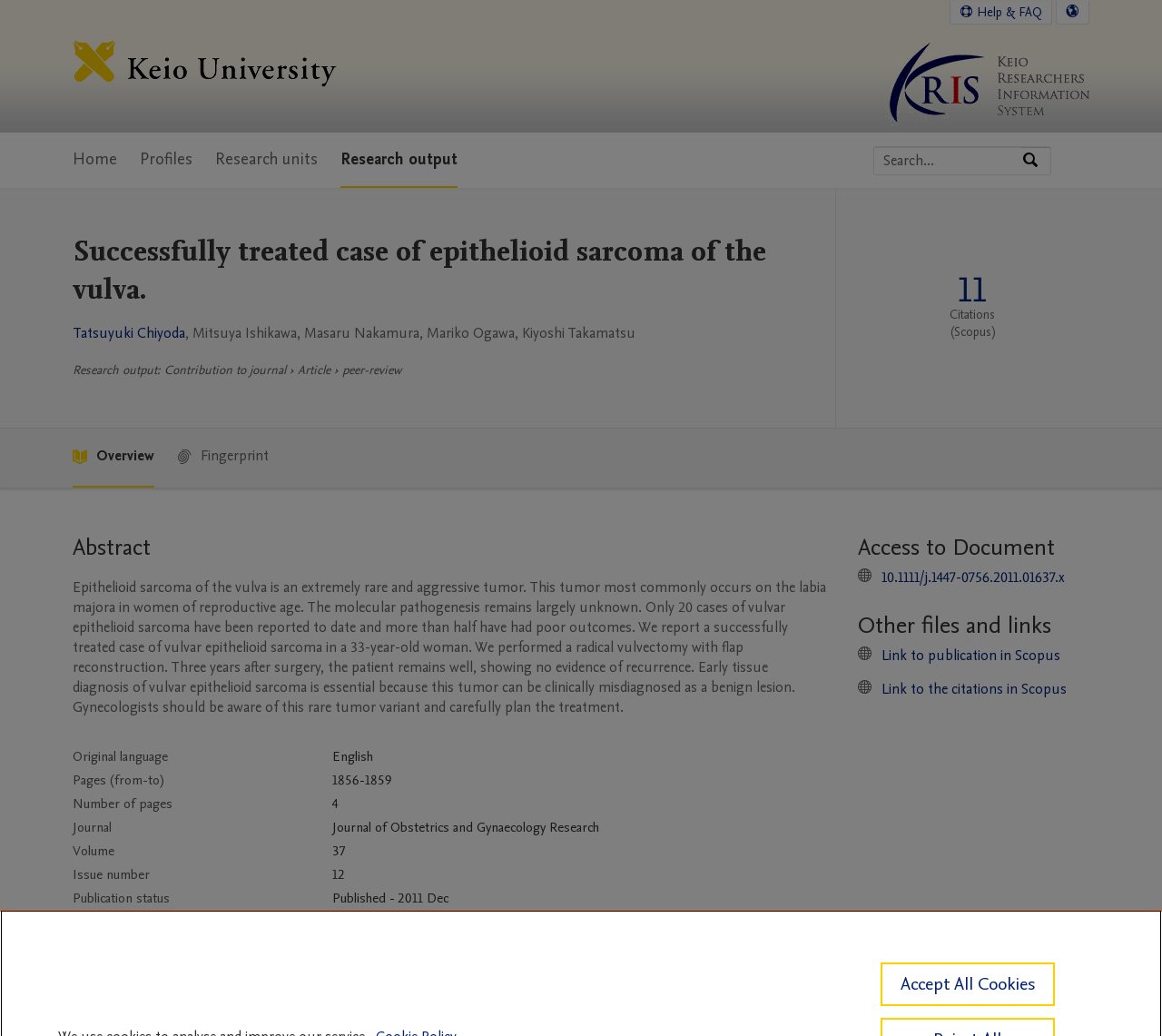Given the description "Keio University Home", provide the bounding box coordinates of the corresponding UI element.

[0.062, 0.024, 0.29, 0.104]